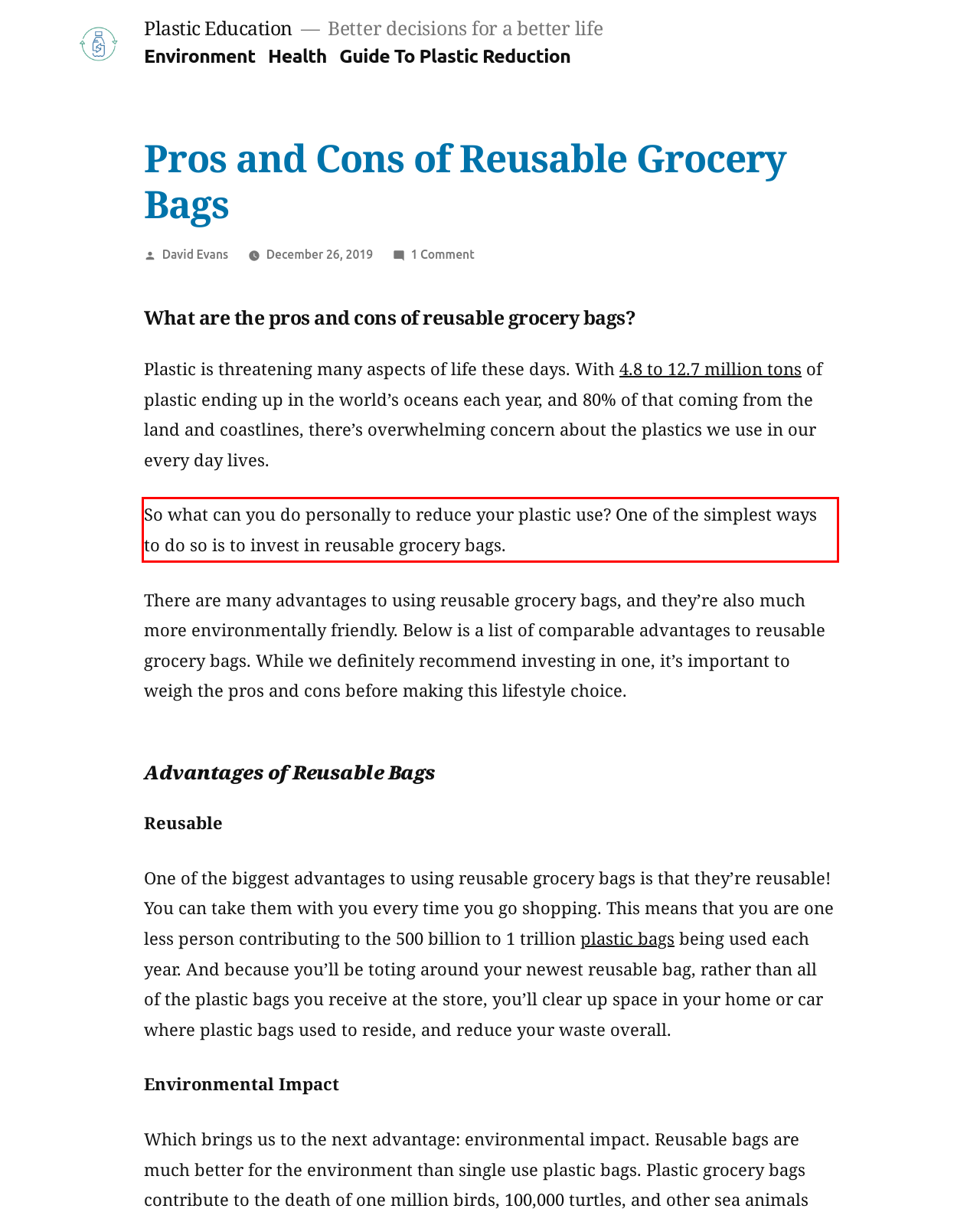Observe the screenshot of the webpage that includes a red rectangle bounding box. Conduct OCR on the content inside this red bounding box and generate the text.

So what can you do personally to reduce your plastic use? One of the simplest ways to do so is to invest in reusable grocery bags.